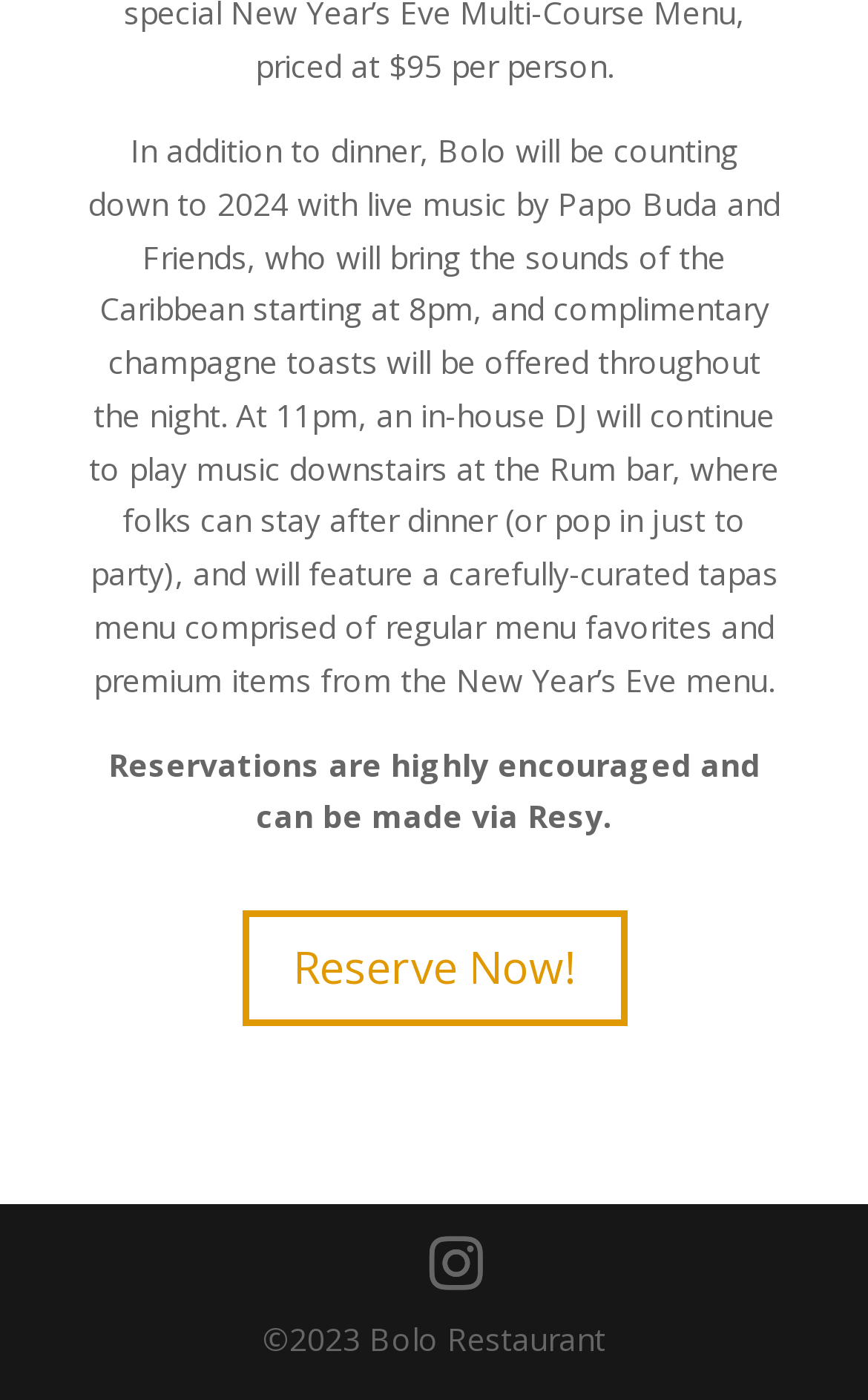Use a single word or phrase to respond to the question:
What is the copyright year of the website?

2023